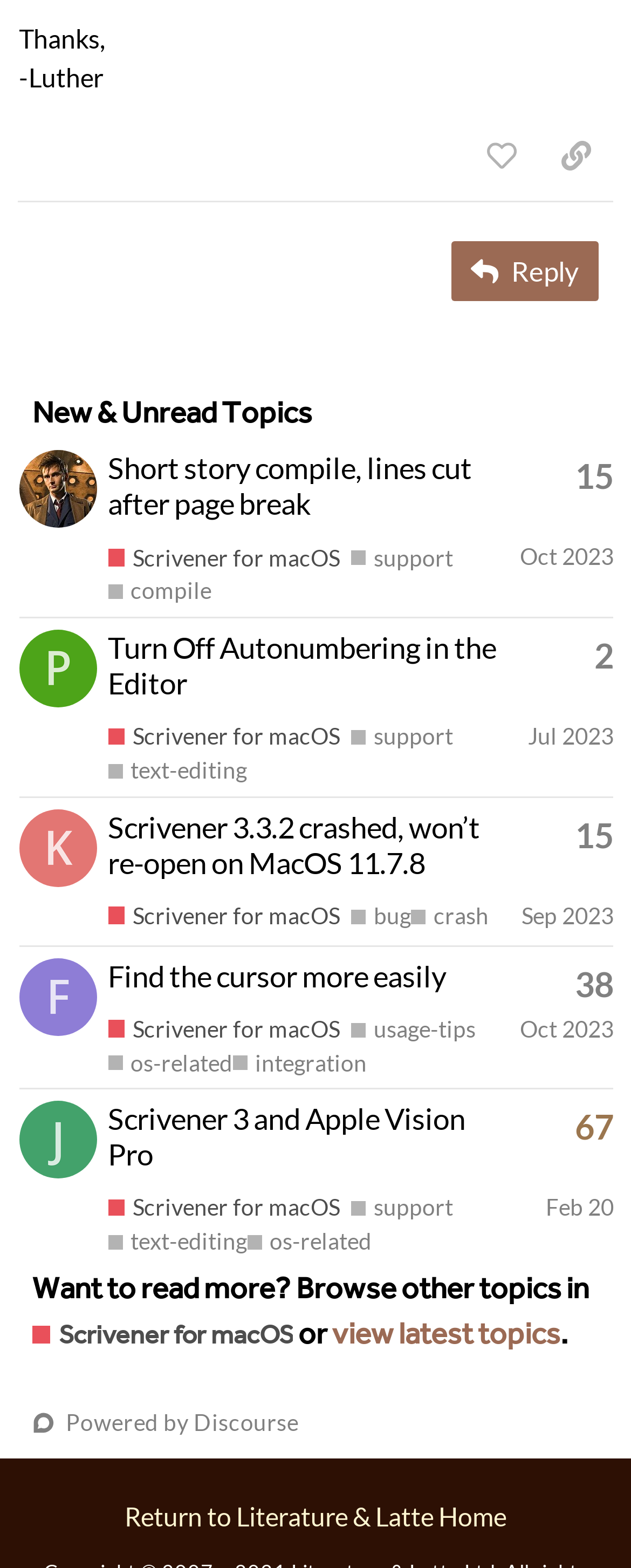Answer the following query concisely with a single word or phrase:
What is the title of the section?

New & Unread Topics